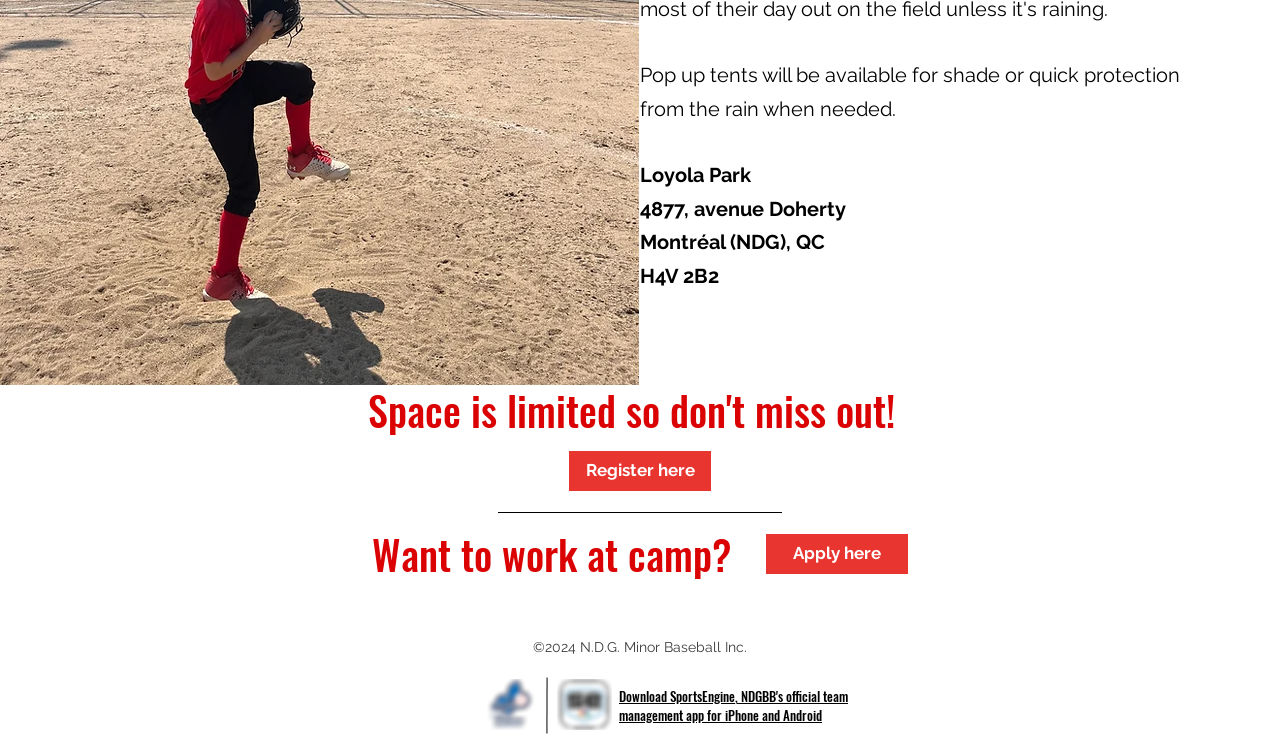Find the bounding box coordinates for the HTML element described as: "July 2016". The coordinates should consist of four float values between 0 and 1, i.e., [left, top, right, bottom].

None